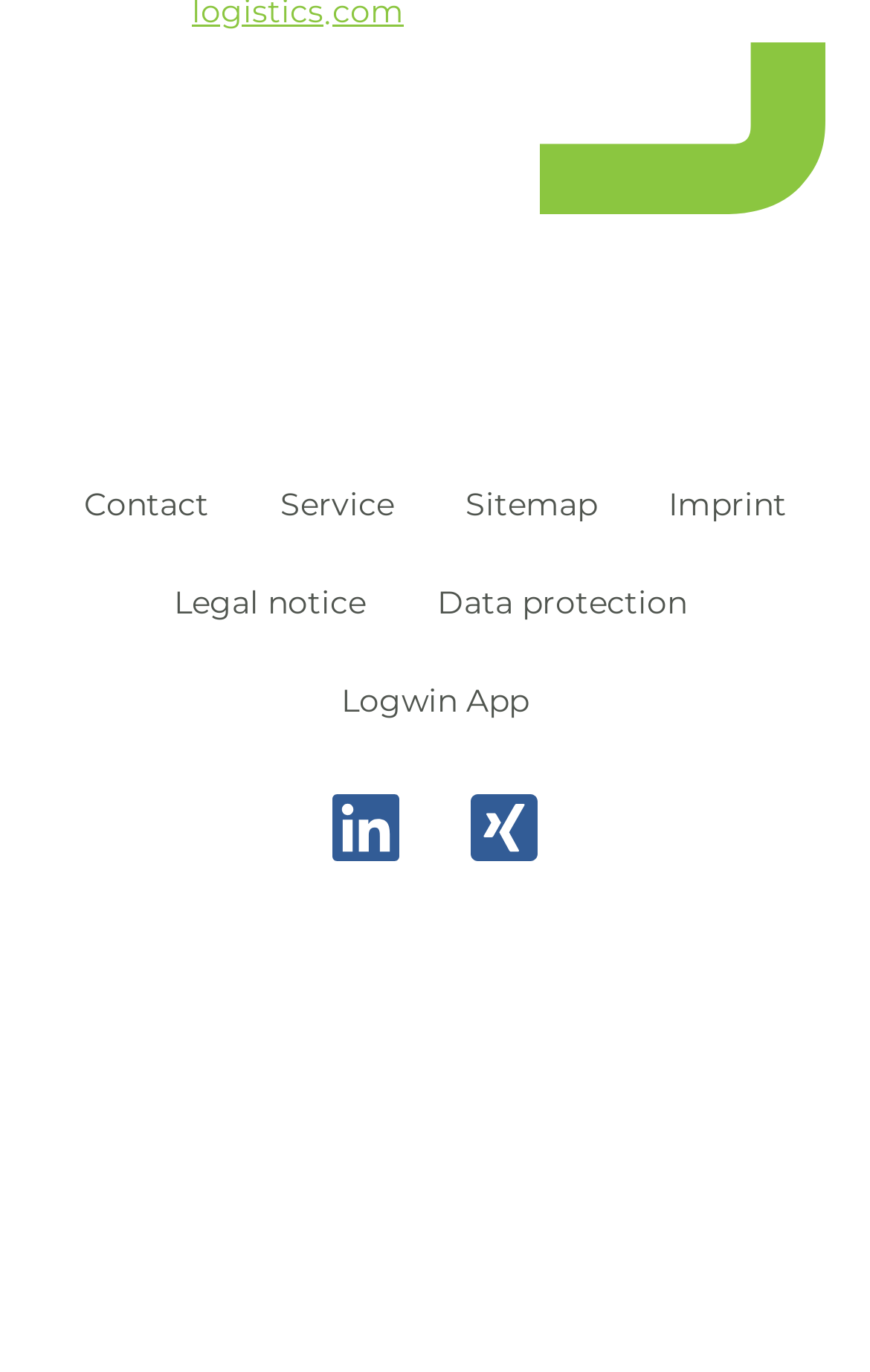Please determine the bounding box coordinates for the element with the description: "Service".

[0.322, 0.356, 0.453, 0.378]